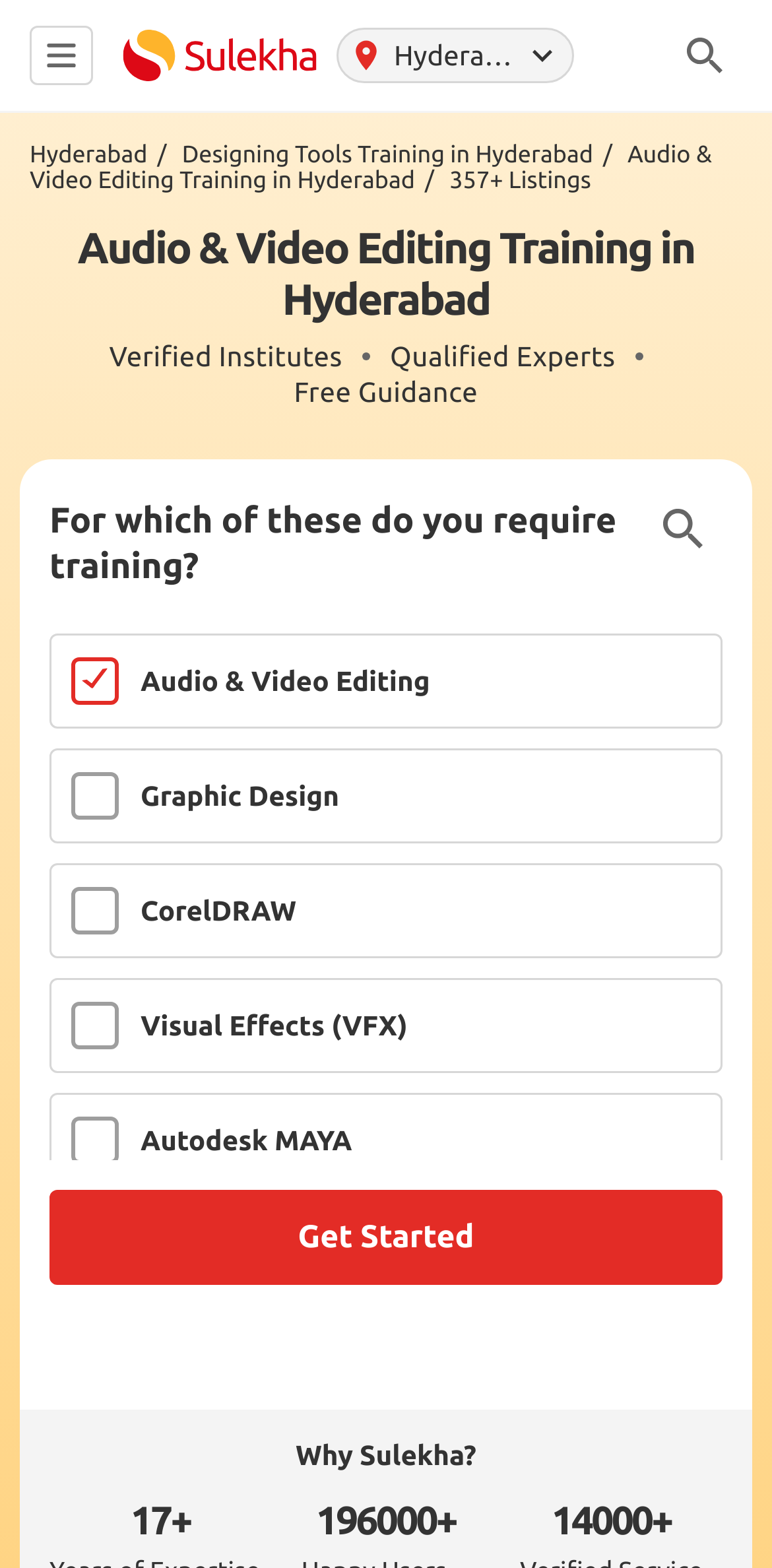Can you find the bounding box coordinates for the element to click on to achieve the instruction: "Click the 'Designing Tools Training in Hyderabad/' link"?

[0.236, 0.091, 0.806, 0.107]